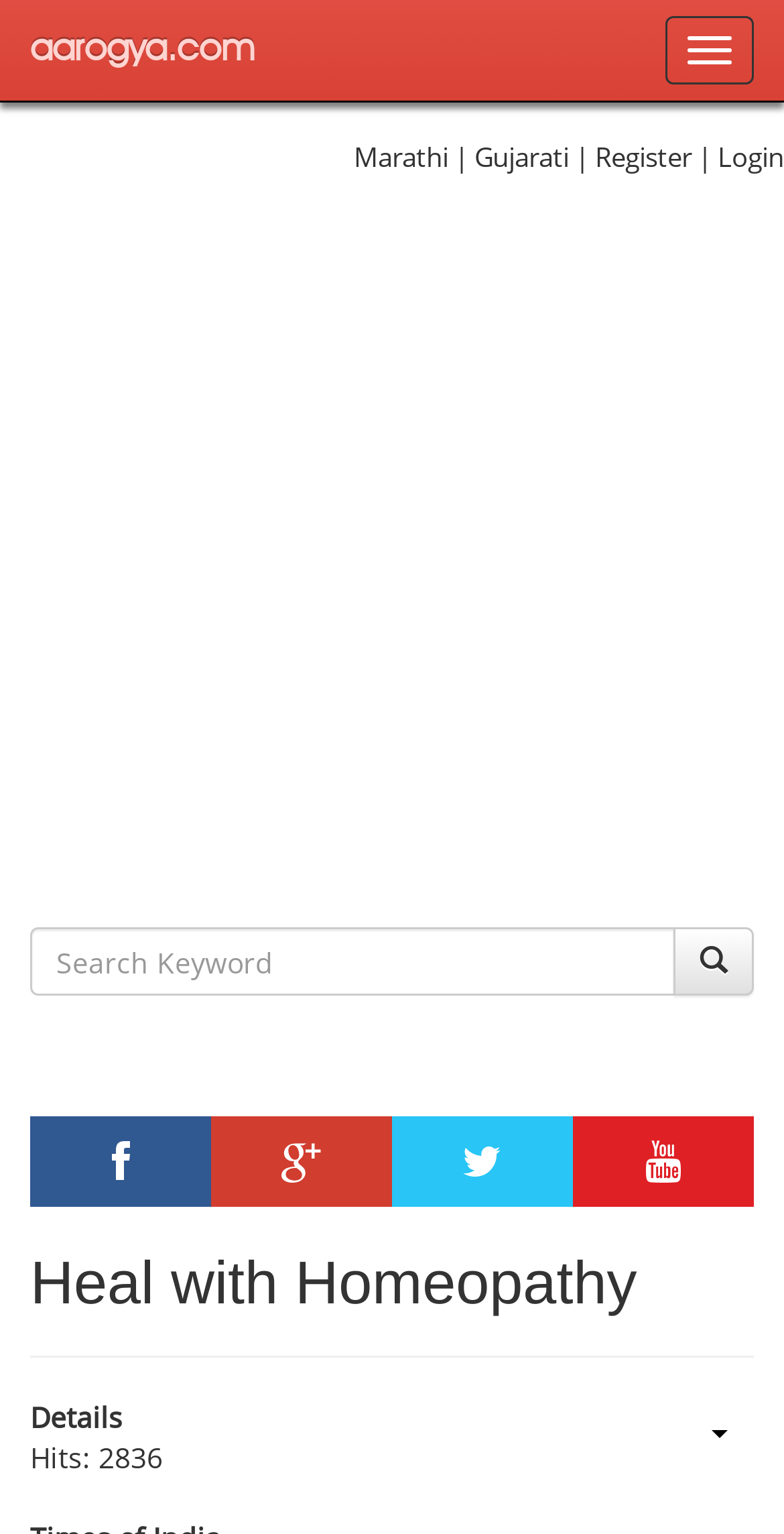What is the purpose of the search bar? Examine the screenshot and reply using just one word or a brief phrase.

To search the website